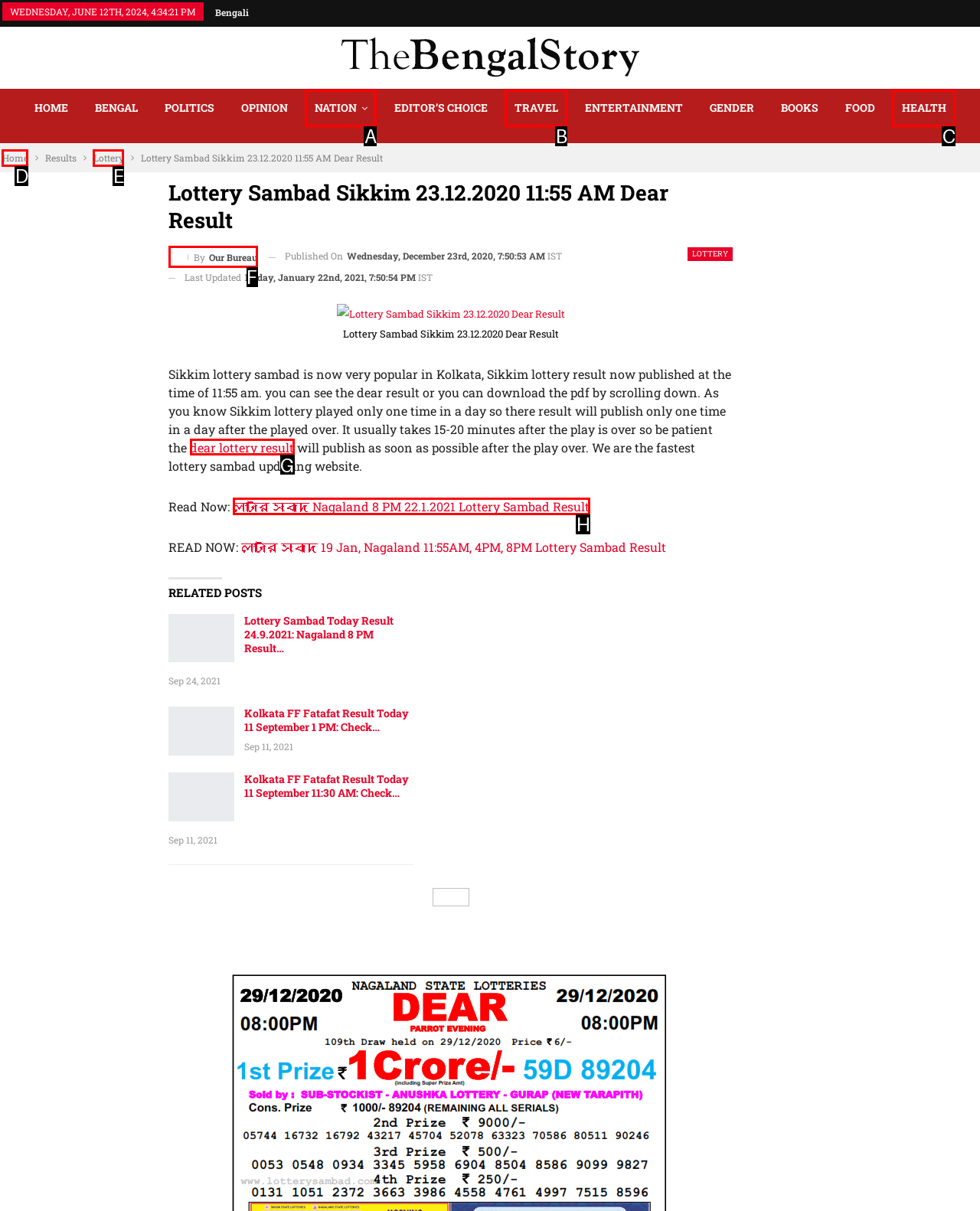Indicate the letter of the UI element that should be clicked to accomplish the task: Read the 'লটারি সংবাদ Nagaland 8 PM 22.1.2021 Lottery Sambad Result' article. Answer with the letter only.

H